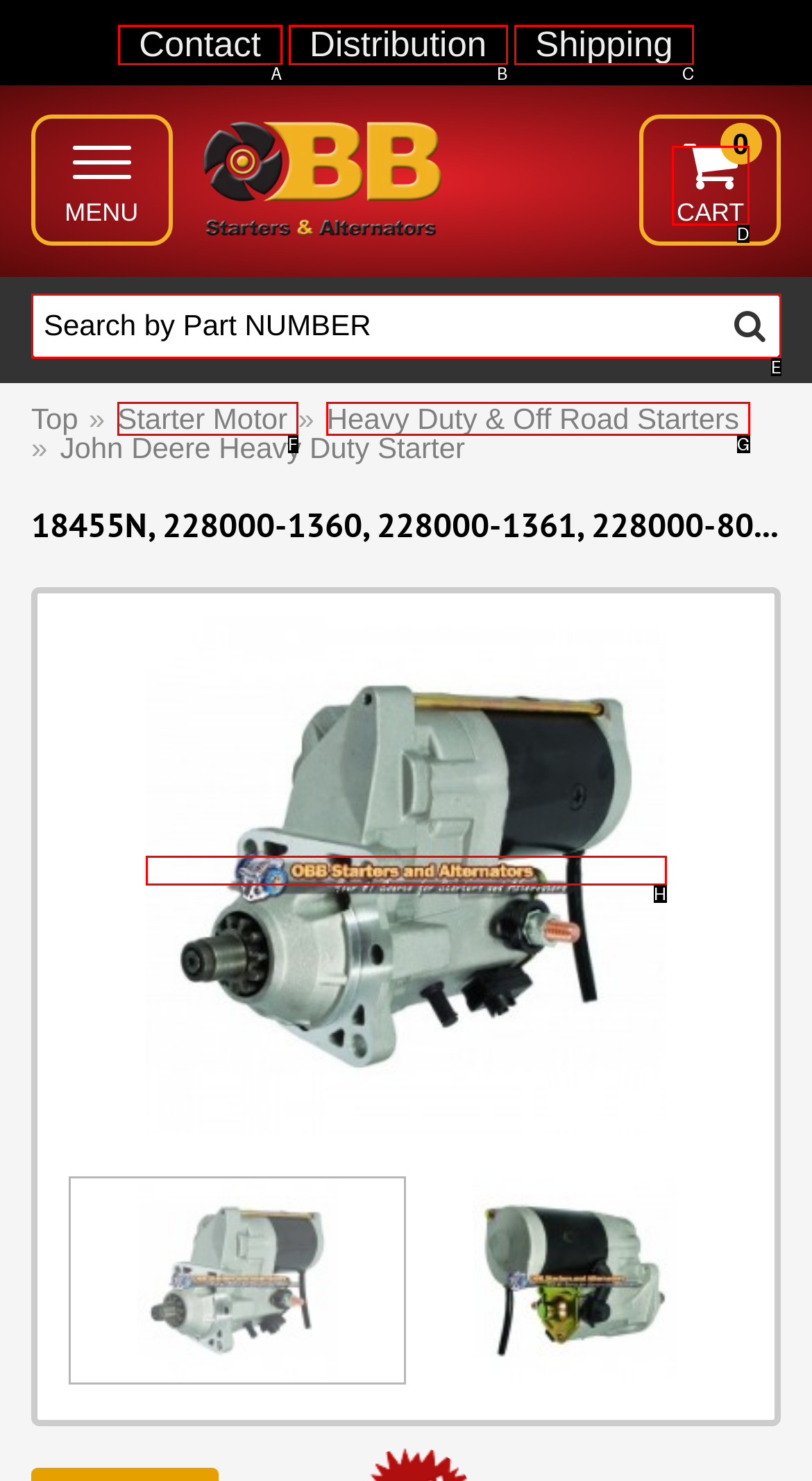Which option best describes: Starter Motor
Respond with the letter of the appropriate choice.

F